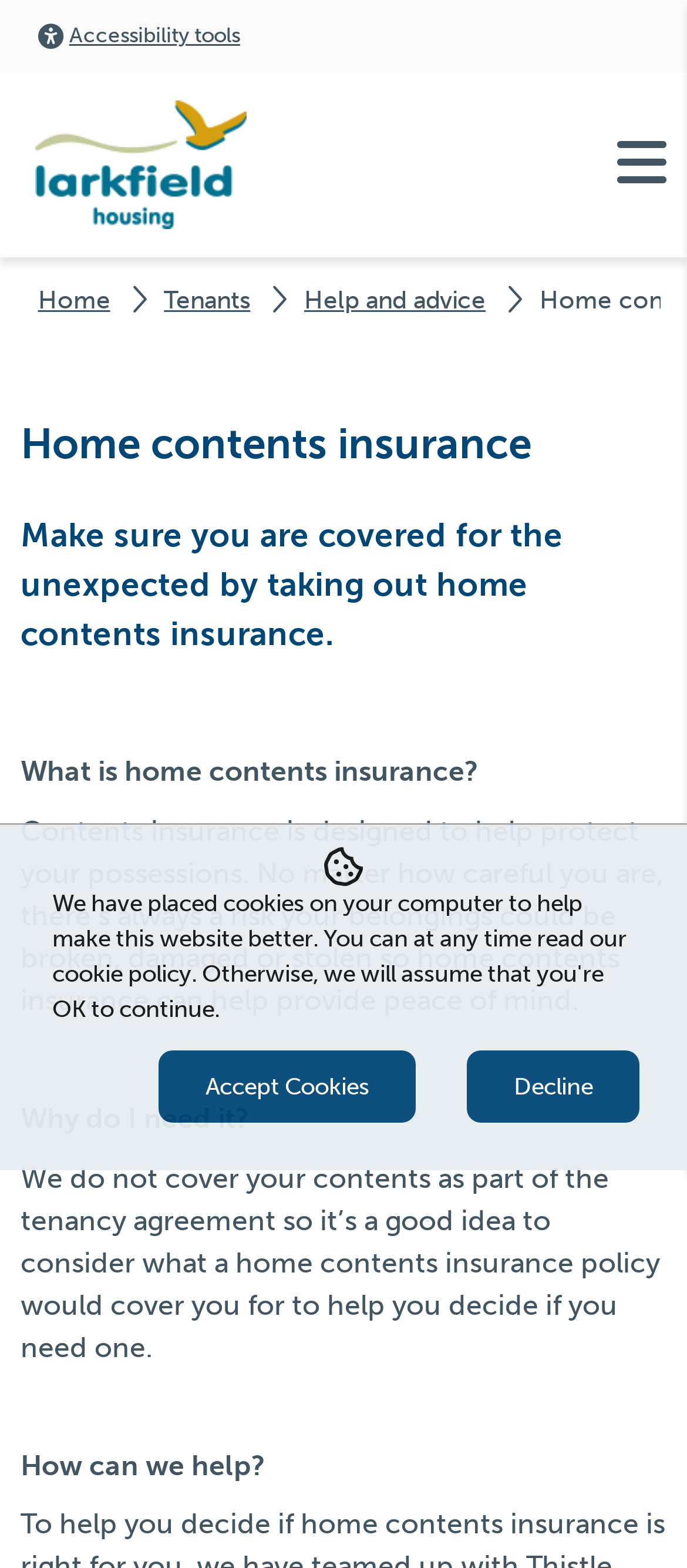Locate the bounding box coordinates of the clickable region to complete the following instruction: "Learn about home contents insurance."

[0.03, 0.263, 0.97, 0.303]